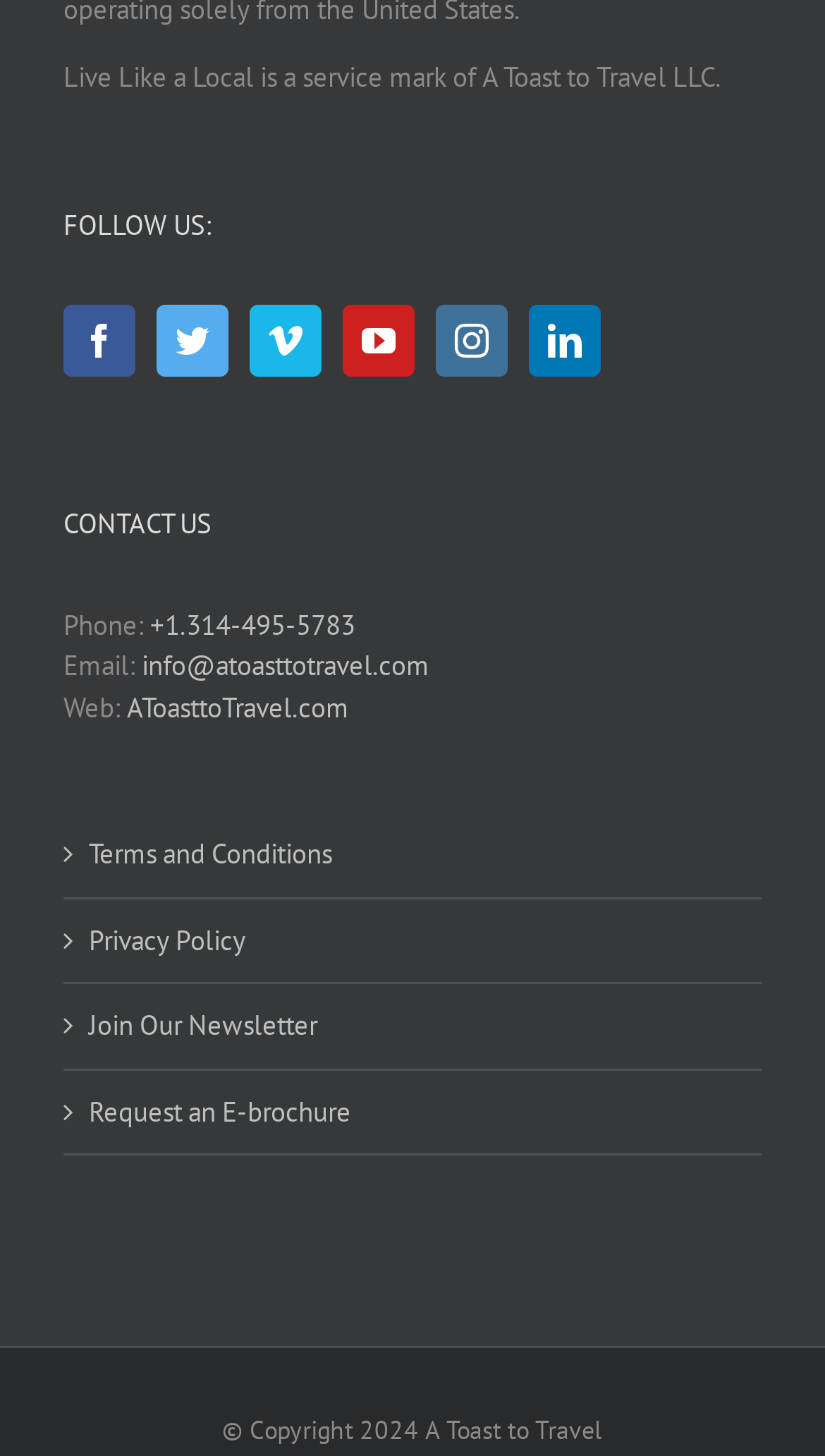Please specify the bounding box coordinates for the clickable region that will help you carry out the instruction: "Follow us on Facebook".

[0.077, 0.209, 0.164, 0.259]